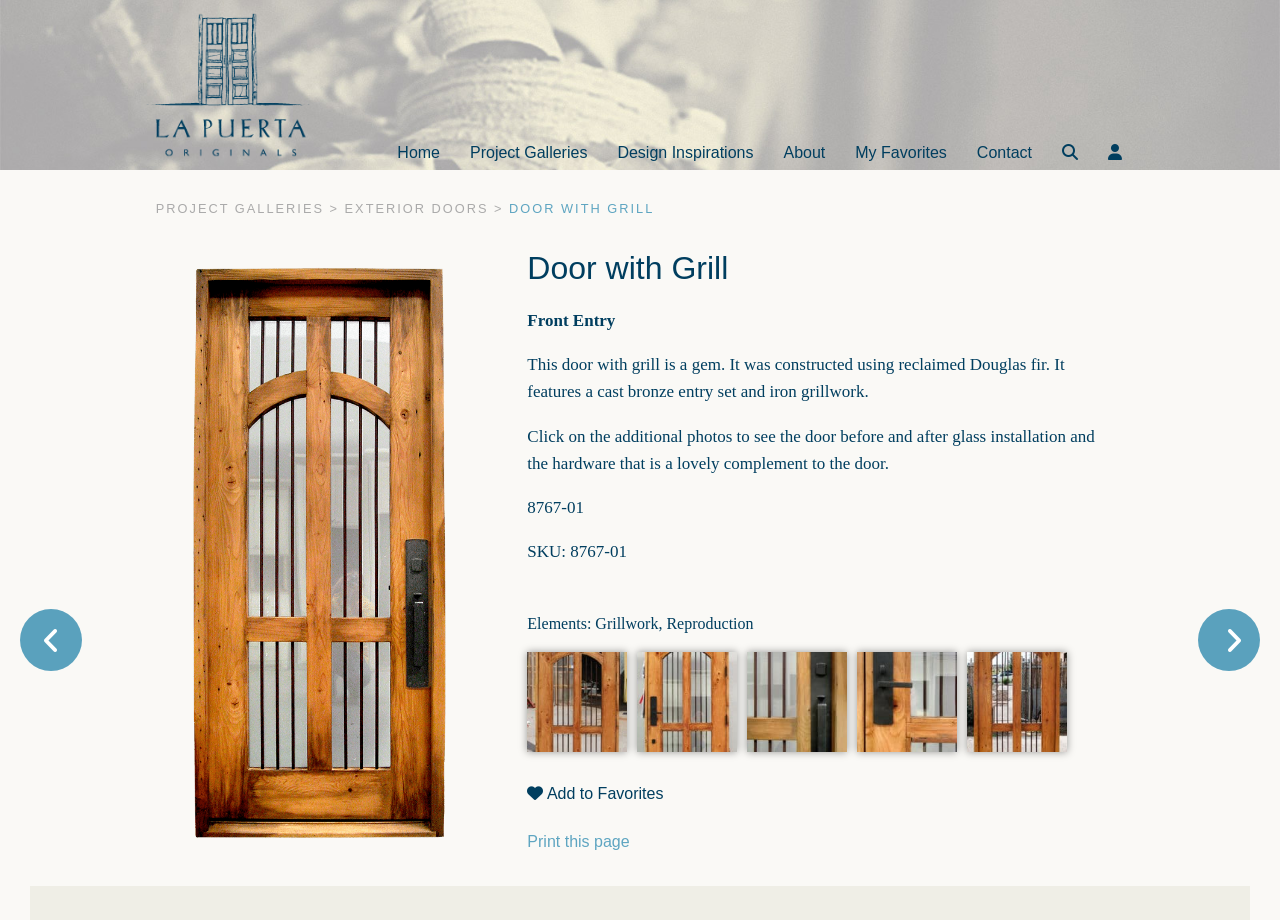Pinpoint the bounding box coordinates for the area that should be clicked to perform the following instruction: "Click on the 'La Puerta Originals' link".

[0.112, 0.082, 0.245, 0.1]